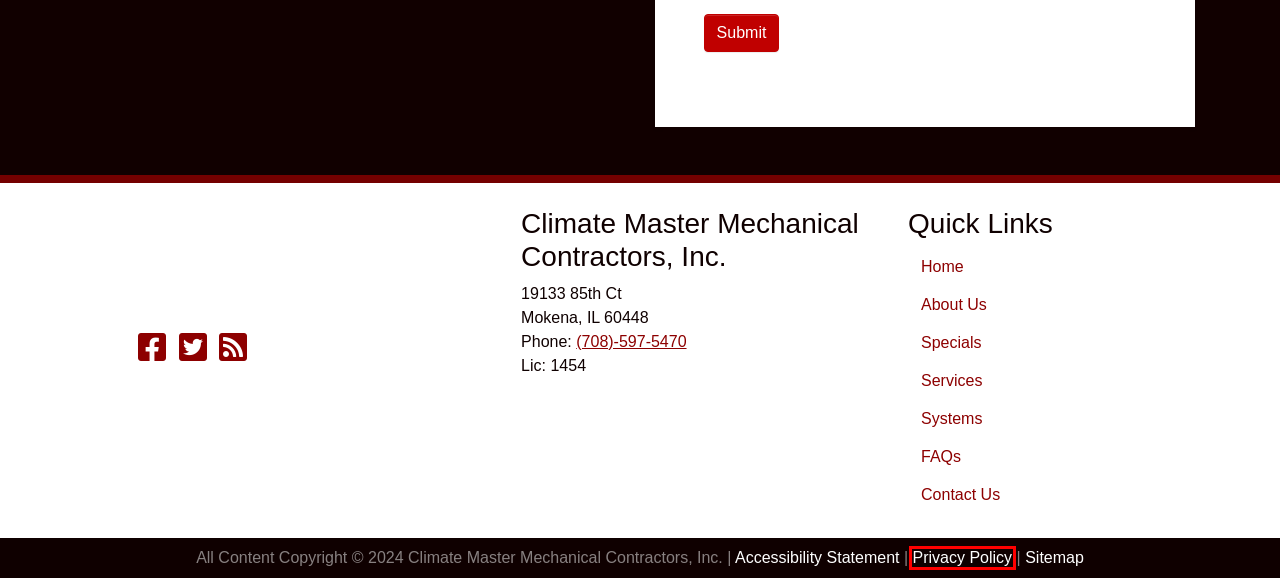Provided is a screenshot of a webpage with a red bounding box around an element. Select the most accurate webpage description for the page that appears after clicking the highlighted element. Here are the candidates:
A. Furnace Repair | Climate Master Mechanical Contractors, Inc.
B. Comments on: Community Involvement
C. Air Conditioning Repair, Replacement & Maintenance | Tinley Park, IL | Climate Master Mechanical
D. Sitemap | Climate Master Mechanical Contractors, Inc.
E. Accessibility Statement
F. Privacy Policy
G. Climate Master | Doornbos Heating and Air Conditioning | Alsip, IL
H. Heating, Cooling & HVAC FAQs | Tinley Park, IL | Climate Master Mechanical

F